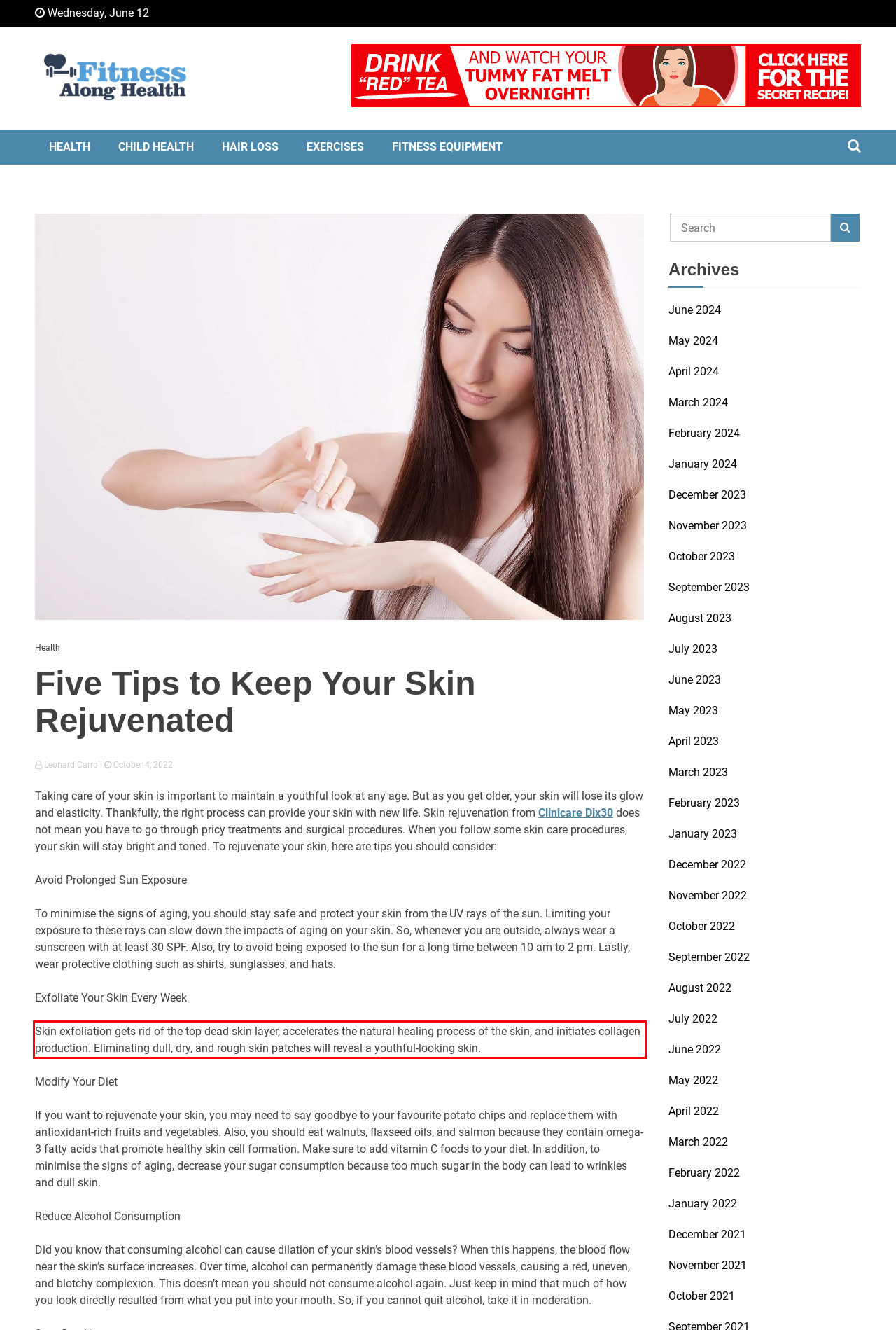Given a screenshot of a webpage with a red bounding box, extract the text content from the UI element inside the red bounding box.

Skin exfoliation gets rid of the top dead skin layer, accelerates the natural healing process of the skin, and initiates collagen production. Eliminating dull, dry, and rough skin patches will reveal a youthful-looking skin.